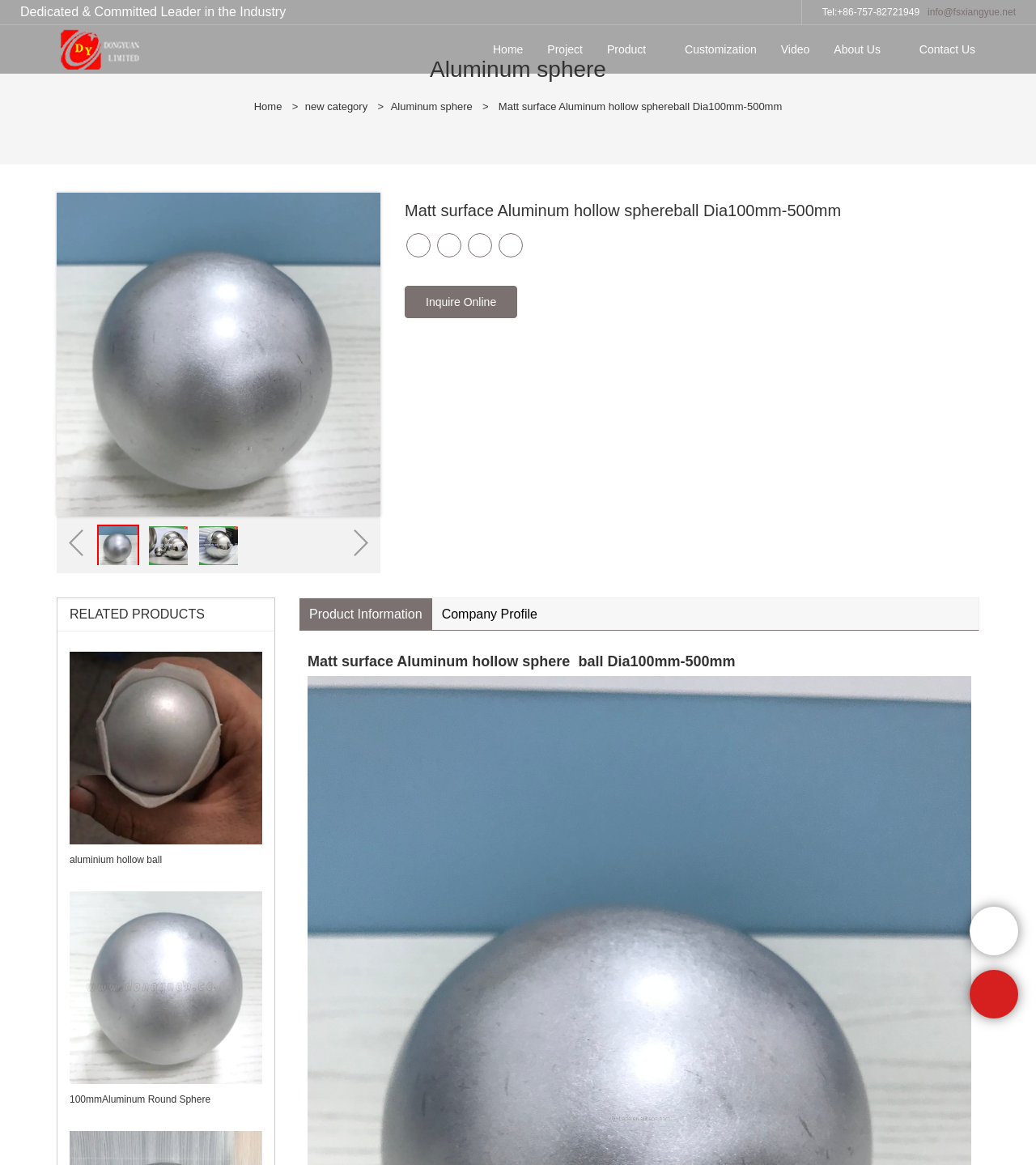Provide a comprehensive description of the webpage.

This webpage is about Matt surface Aluminum hollow sphereballs with diameters ranging from 100mm to 500mm. At the top left, there is a logo of "Stainless steel hollow balls" with an image. Below the logo, there is a navigation menu with links to "Home", "Project", "Product", "Customization", "Video", "About Us", and "Contact Us". 

On the top right, there is a section with contact information, including a phone number and an email address. 

The main content of the webpage is divided into two parts. On the left, there is a section with a heading "Aluminum sphere" and a breadcrumb navigation with links to "Home" and "new category". Below the breadcrumb navigation, there is a heading "Matt surface Aluminum hollow sphereball Dia100mm-500mm" and several images of the product. 

On the right, there is a section with a tab list containing two tabs: "Product Information" and "Company Profile". Below the tab list, there is a description of the product "Matt surface Aluminum hollow sphere ball Dia100mm-500mm". 

At the bottom of the webpage, there are links to related products, including "aluminium hollow ball" and "100mm Aluminum Round Sphere", each with an image. Finally, there is a "Chat Online" button at the bottom right corner of the webpage.